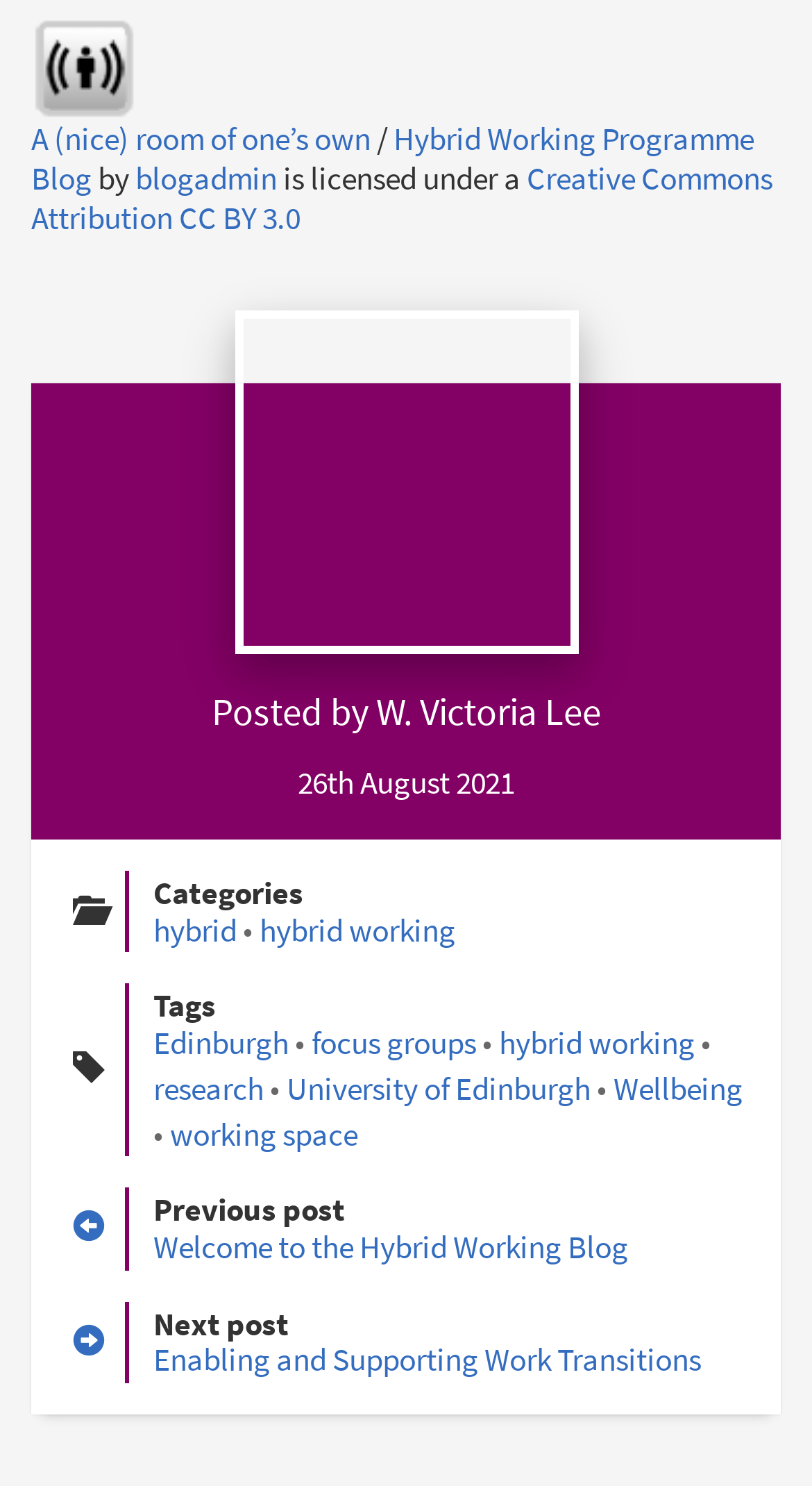Please specify the coordinates of the bounding box for the element that should be clicked to carry out this instruction: "Visit the Hybrid Working Programme Blog". The coordinates must be four float numbers between 0 and 1, formatted as [left, top, right, bottom].

[0.038, 0.08, 0.928, 0.133]